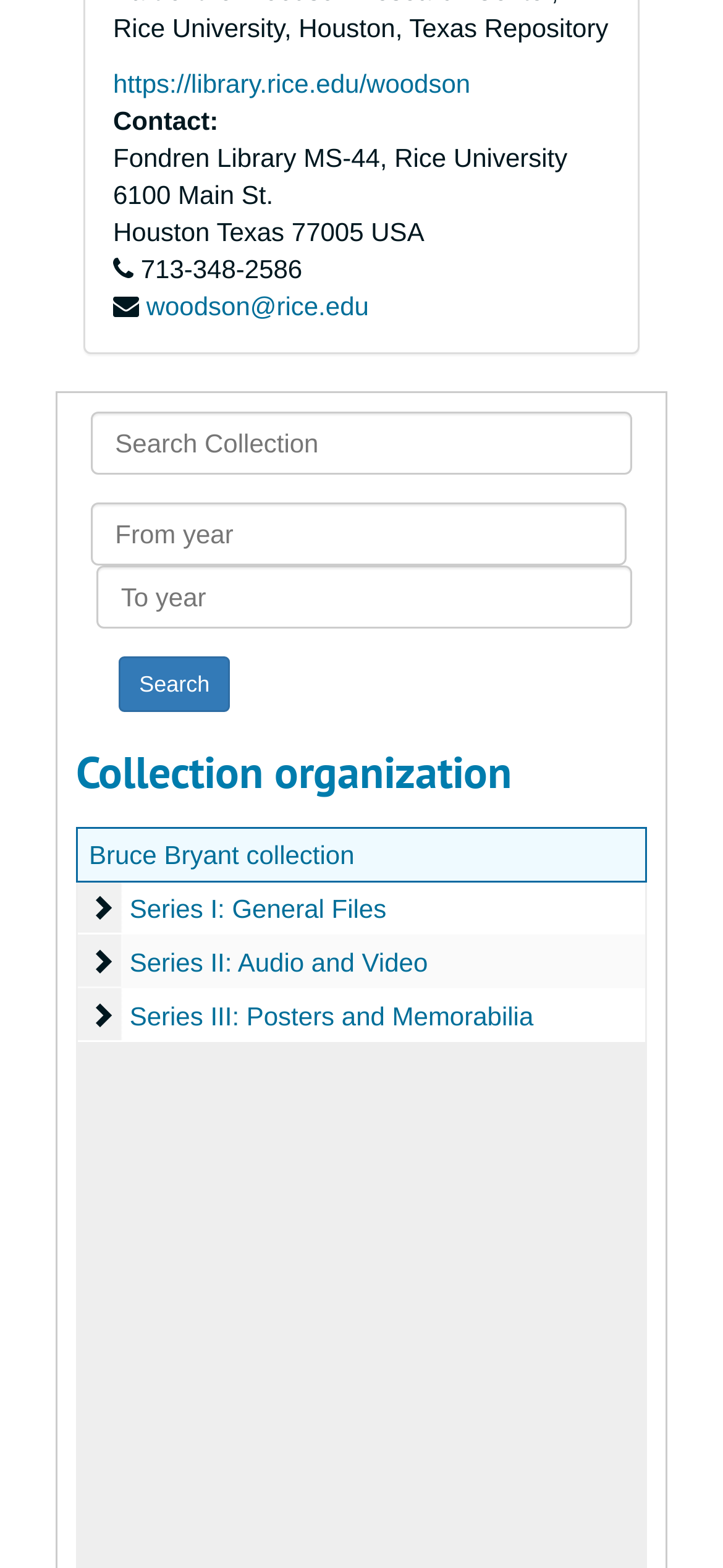Give a concise answer of one word or phrase to the question: 
What is the purpose of the 'Search Collection' textbox?

To search the collection